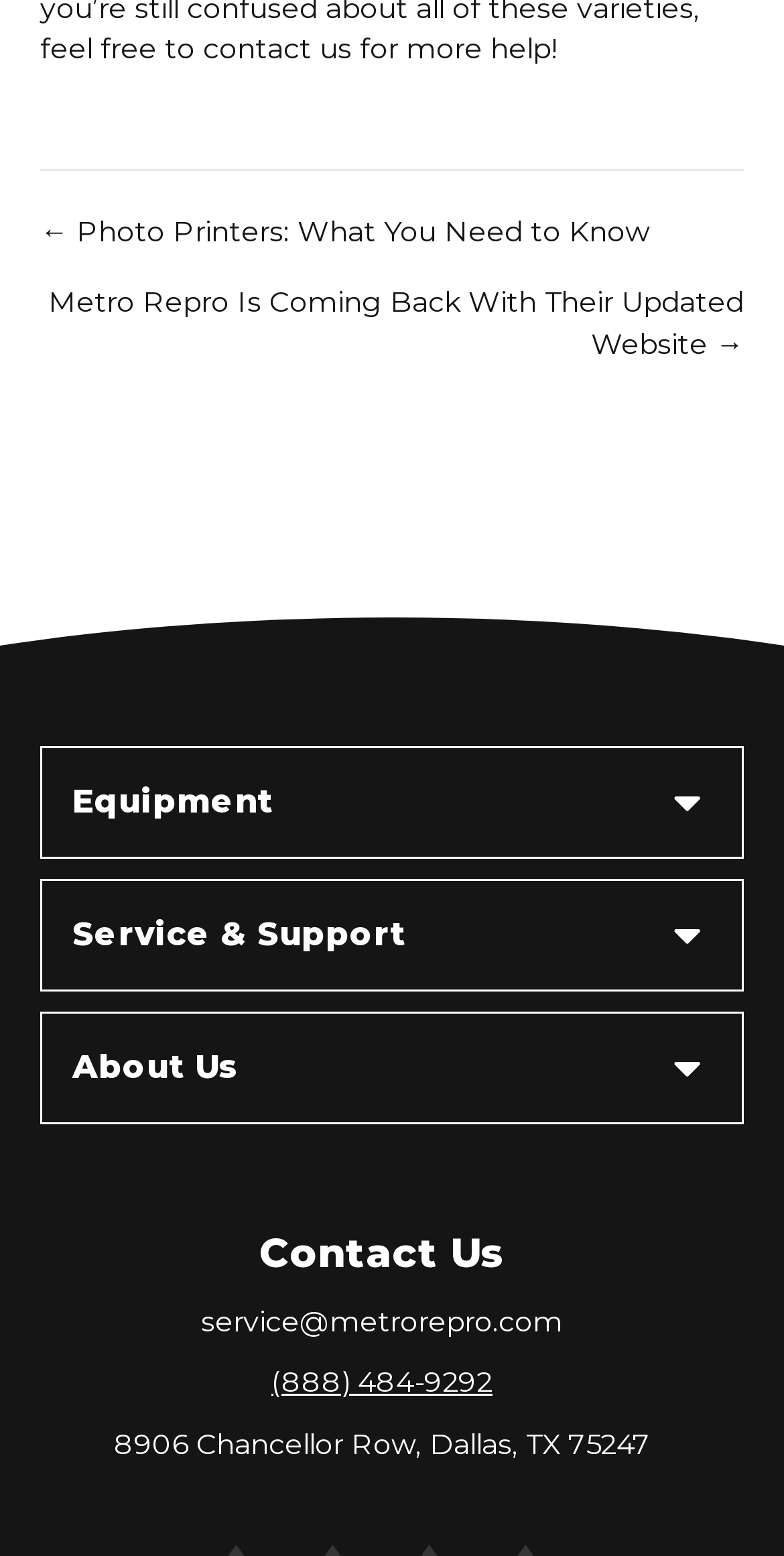Please indicate the bounding box coordinates of the element's region to be clicked to achieve the instruction: "email service@metrorepro.com". Provide the coordinates as four float numbers between 0 and 1, i.e., [left, top, right, bottom].

[0.256, 0.838, 0.718, 0.861]